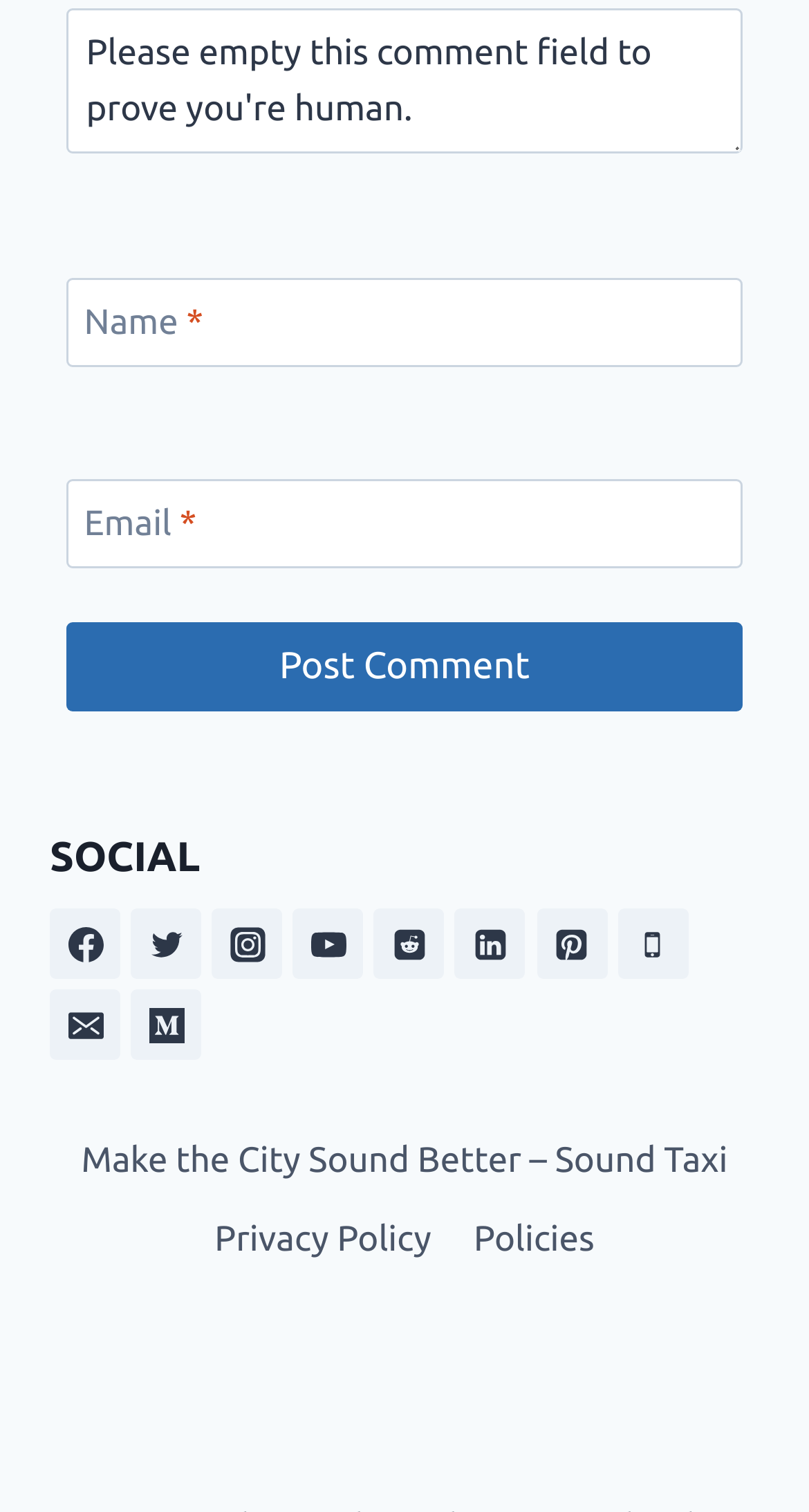Given the element description, predict the bounding box coordinates in the format (top-left x, top-left y, bottom-right x, bottom-right y), using floating point numbers between 0 and 1: name="submit" value="Post Comment"

[0.082, 0.411, 0.918, 0.47]